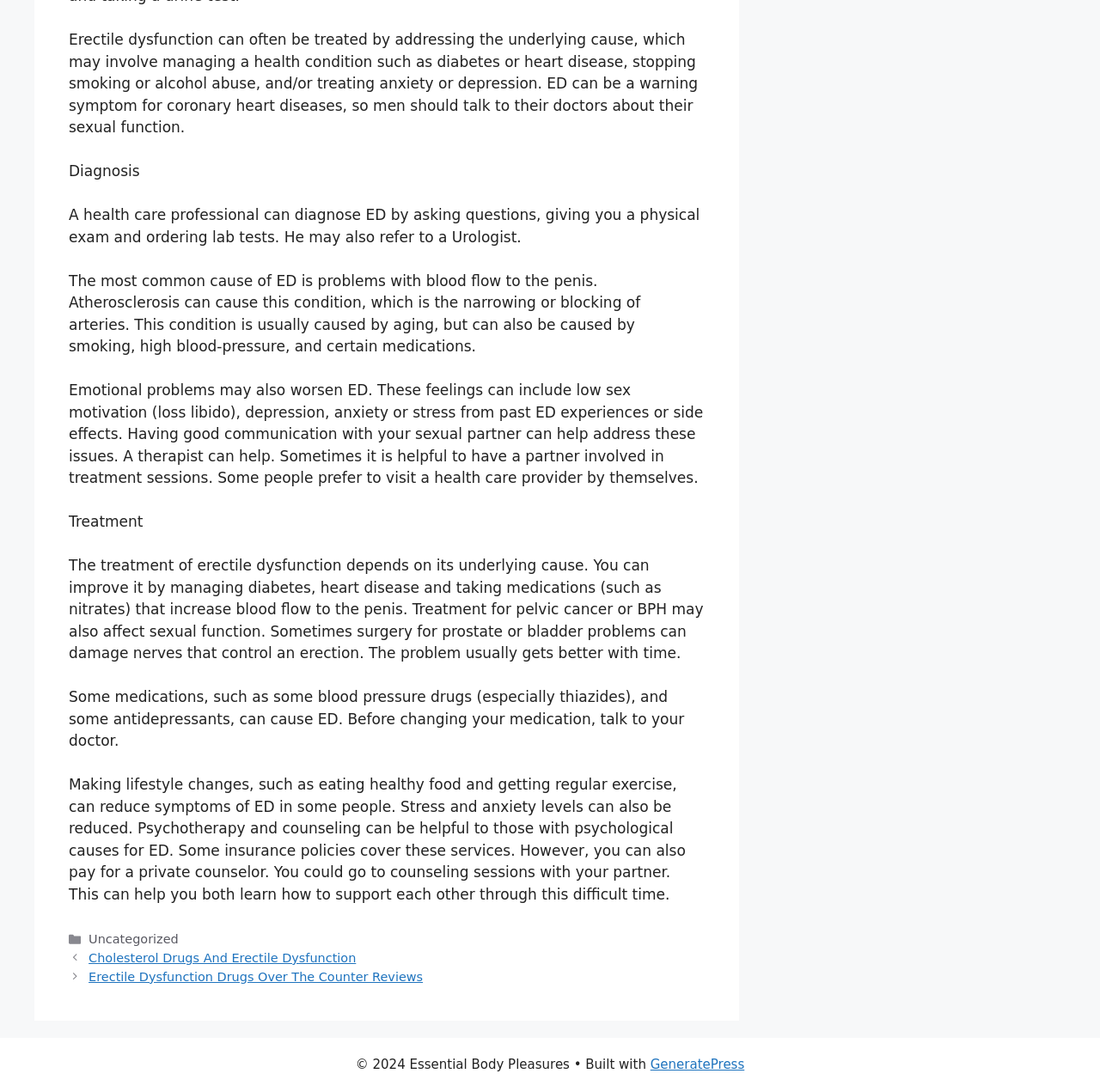Identify and provide the bounding box coordinates of the UI element described: "Cholesterol Drugs And Erectile Dysfunction". The coordinates should be formatted as [left, top, right, bottom], with each number being a float between 0 and 1.

[0.081, 0.871, 0.324, 0.883]